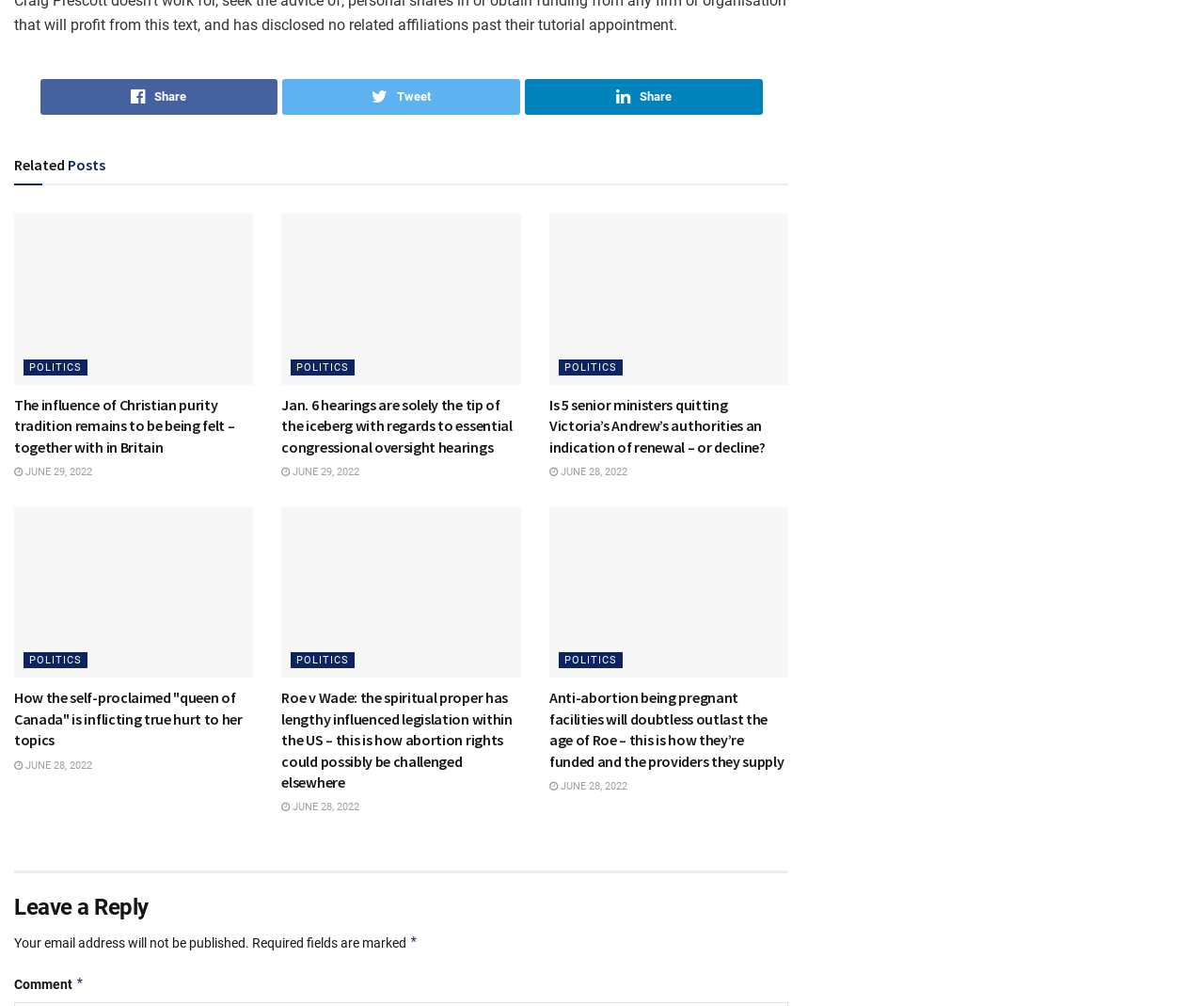Please indicate the bounding box coordinates of the element's region to be clicked to achieve the instruction: "Share on social media". Provide the coordinates as four float numbers between 0 and 1, i.e., [left, top, right, bottom].

[0.033, 0.079, 0.231, 0.114]